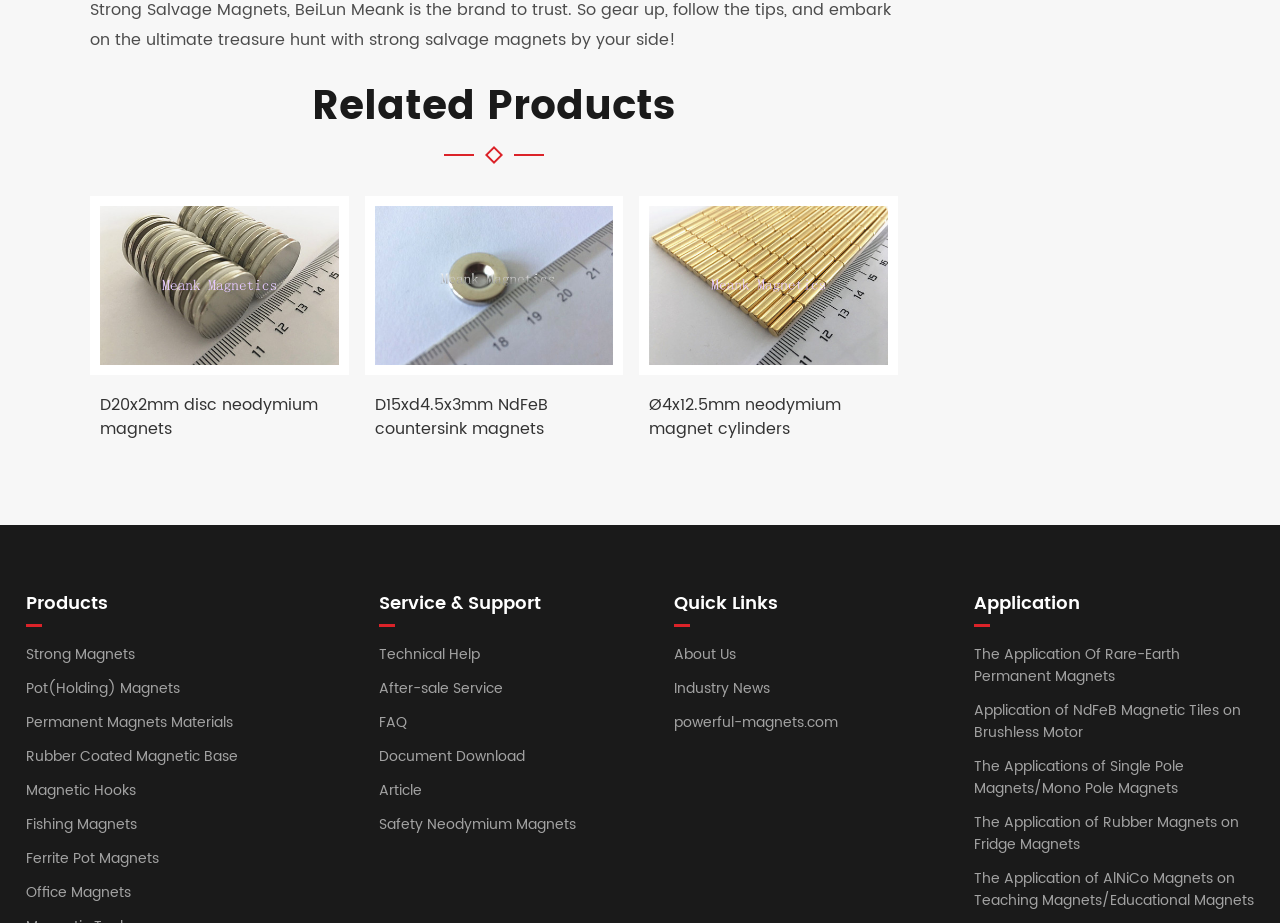Can you show the bounding box coordinates of the region to click on to complete the task described in the instruction: "View related products"?

[0.244, 0.08, 0.528, 0.152]